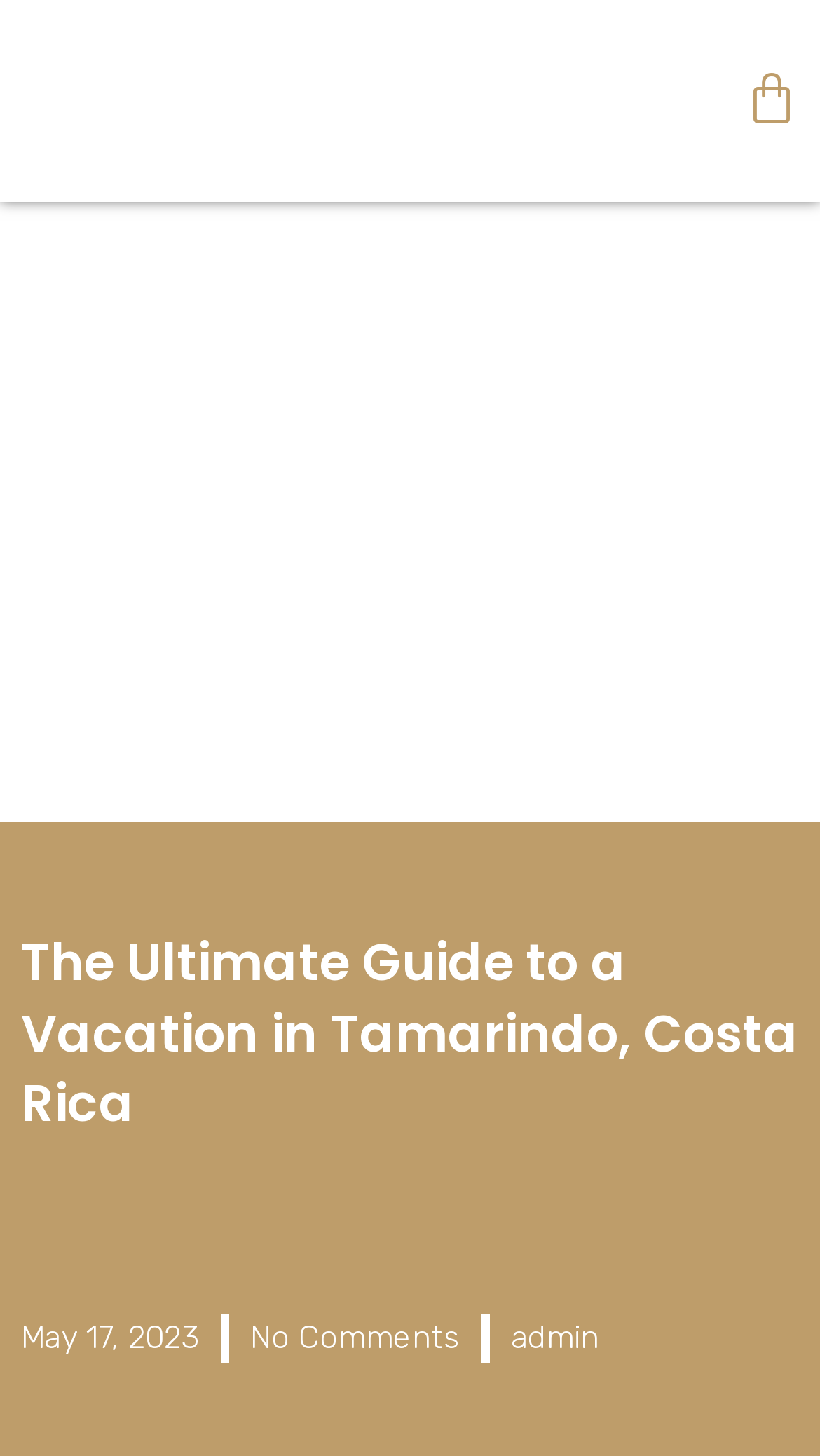Given the webpage screenshot, identify the bounding box of the UI element that matches this description: "May 17, 2023".

[0.026, 0.904, 0.244, 0.935]